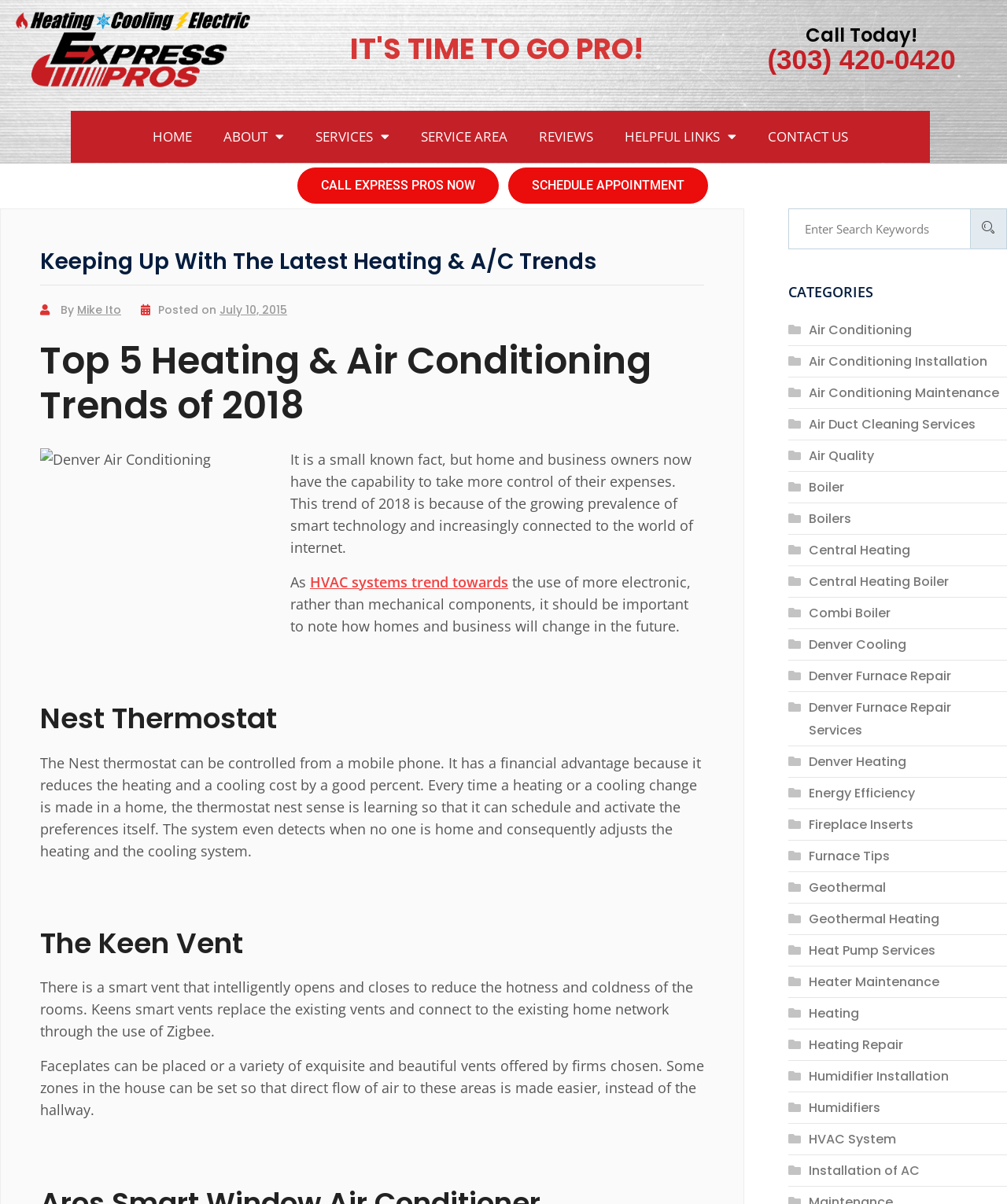Locate the bounding box coordinates of the area you need to click to fulfill this instruction: 'Read about the latest heating and air conditioning trends'. The coordinates must be in the form of four float numbers ranging from 0 to 1: [left, top, right, bottom].

[0.04, 0.281, 0.699, 0.356]